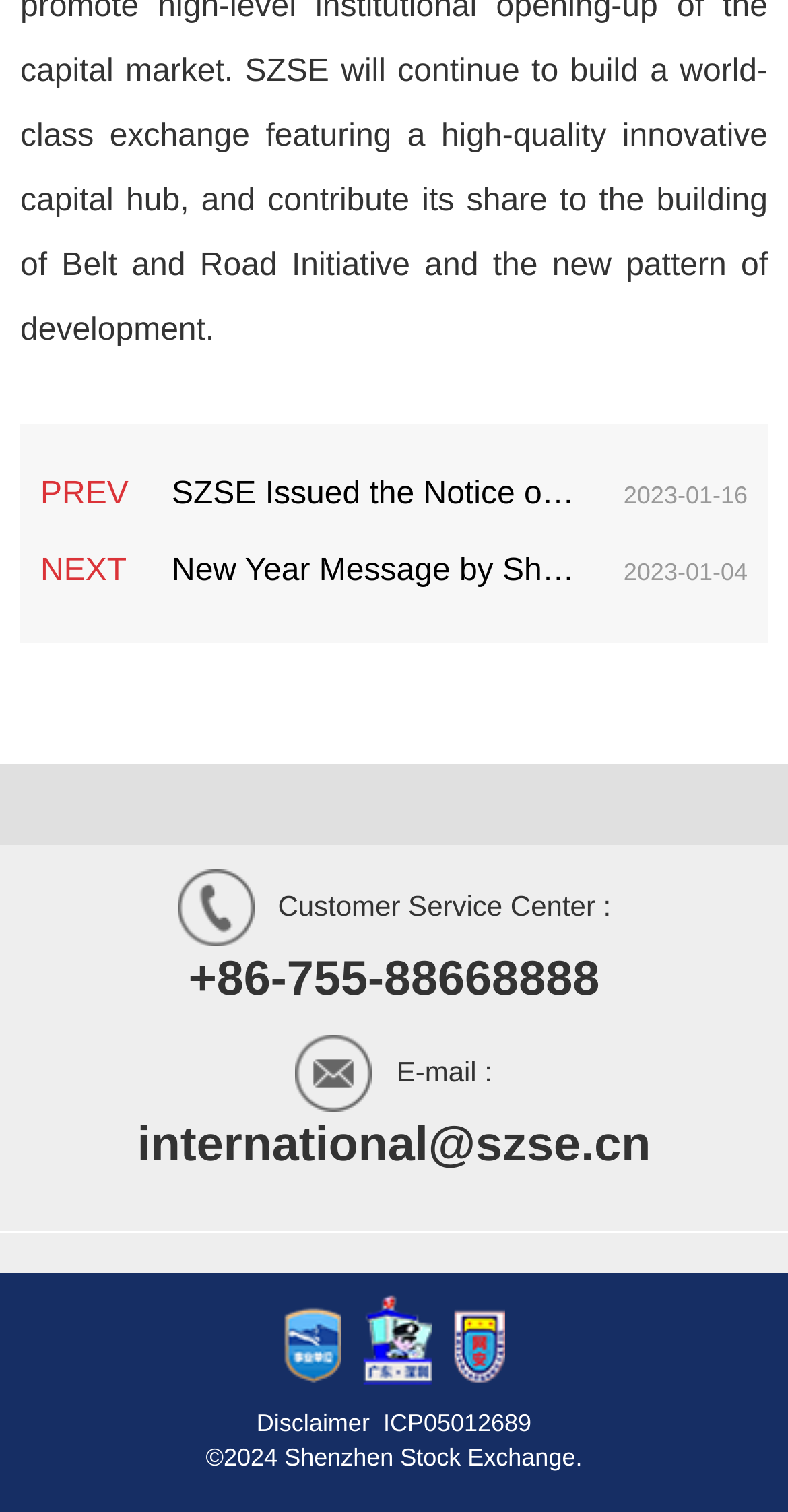Carefully examine the image and provide an in-depth answer to the question: What is the email address of the Customer Service Center?

The email address of the Customer Service Center is displayed below the news articles, next to the text 'E-mail :'.